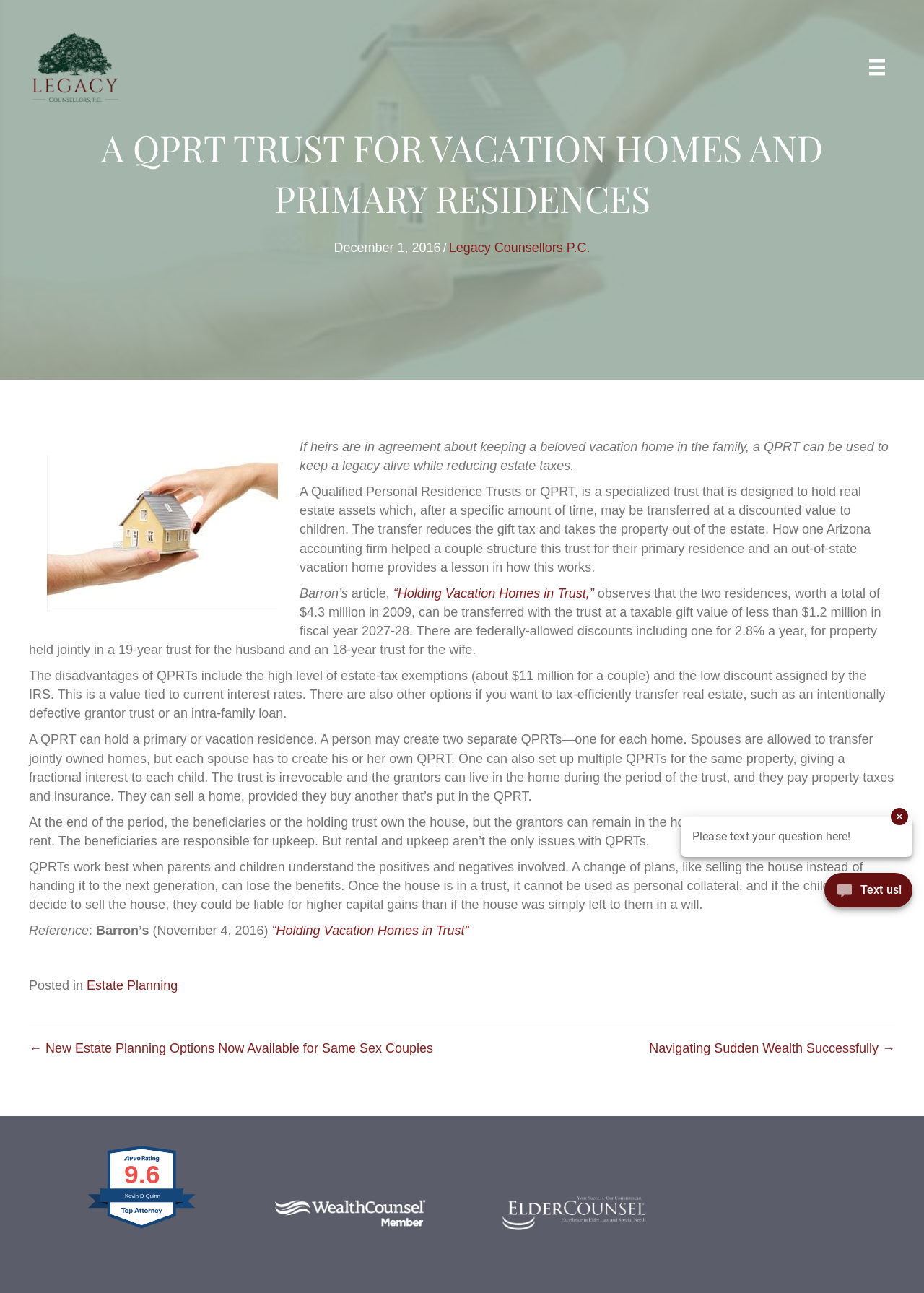Bounding box coordinates are specified in the format (top-left x, top-left y, bottom-right x, bottom-right y). All values are floating point numbers bounded between 0 and 1. Please provide the bounding box coordinate of the region this sentence describes: Legacy Counsellors P.C.

[0.486, 0.186, 0.639, 0.197]